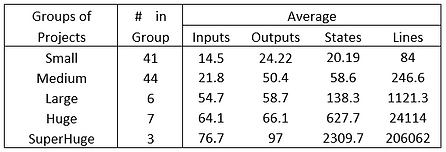Provide a comprehensive description of the image.

The image presents a table summarizing various groups of projects categorized by size, specifically focusing on their respective metrics. The columns include:

- **Groups of Projects:** This categorizes project sizes into five distinct groups: Small, Medium, Large, Huge, and SuperHuge.
- **# in Group:** Specifies the number of projects within each size category.
- **Average Inputs:** Displays the average number of inputs each project in the group requires.
- **Average Outputs:** Shows the average number of outputs produced by the projects.
- **Average States:** Indicates the average number of states utilized within each project group.
- **Average Lines:** Reflects the average number of lines of code involved in the projects.

The table reveals the following insights:
- The **Small** group consists of 41 projects, with averages of 14.5 inputs, 24.22 outputs, 20.19 states, and 84 lines of code.
- **Medium** projects total 44, with averages of 21.8 inputs, 50.4 outputs, 58.6 states, and 246.6 lines.
- The **Large** group has only 6 projects, averaging 54.7 inputs, 58.7 outputs, 138.3 states, and 1121.3 lines.
- The **Huge** group comprises 7 projects with averages of 64.1 inputs, 66.1 outputs, 627.7 states, and an impressive 24114 lines.
- Finally, the **SuperHuge** category, containing 3 projects, showcases extraordinary averages of 76.7 inputs, 97 outputs, 2309.7 states, and a staggering 206062 lines of code.

This table effectively illustrates the scalability of projects in terms of complexity and resource requirements across different sizes, highlighting the increasing demands on inputs, outputs, states, and lines of code as project sizes grow.